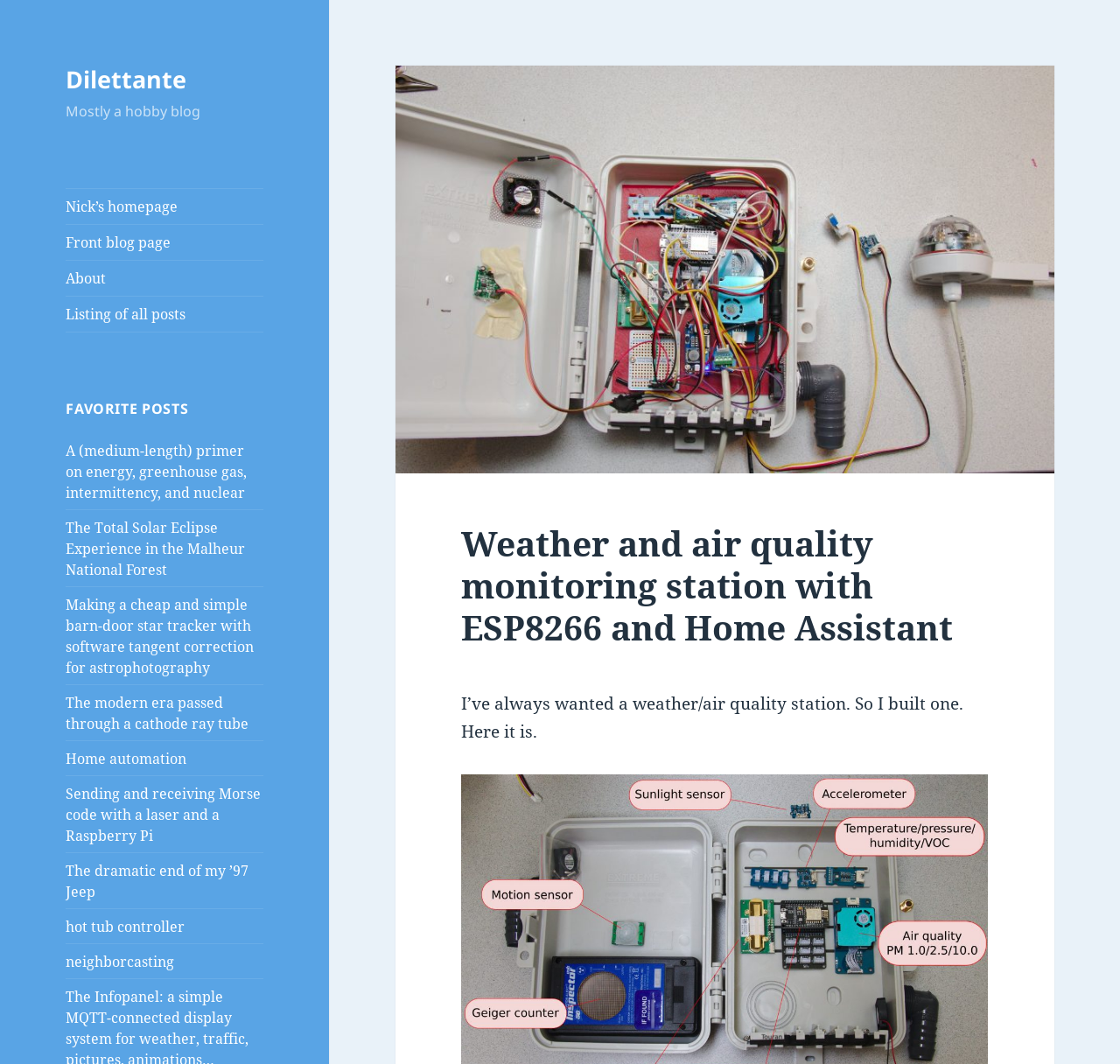Please reply to the following question with a single word or a short phrase:
What is the author's project about?

Building a weather/air quality station